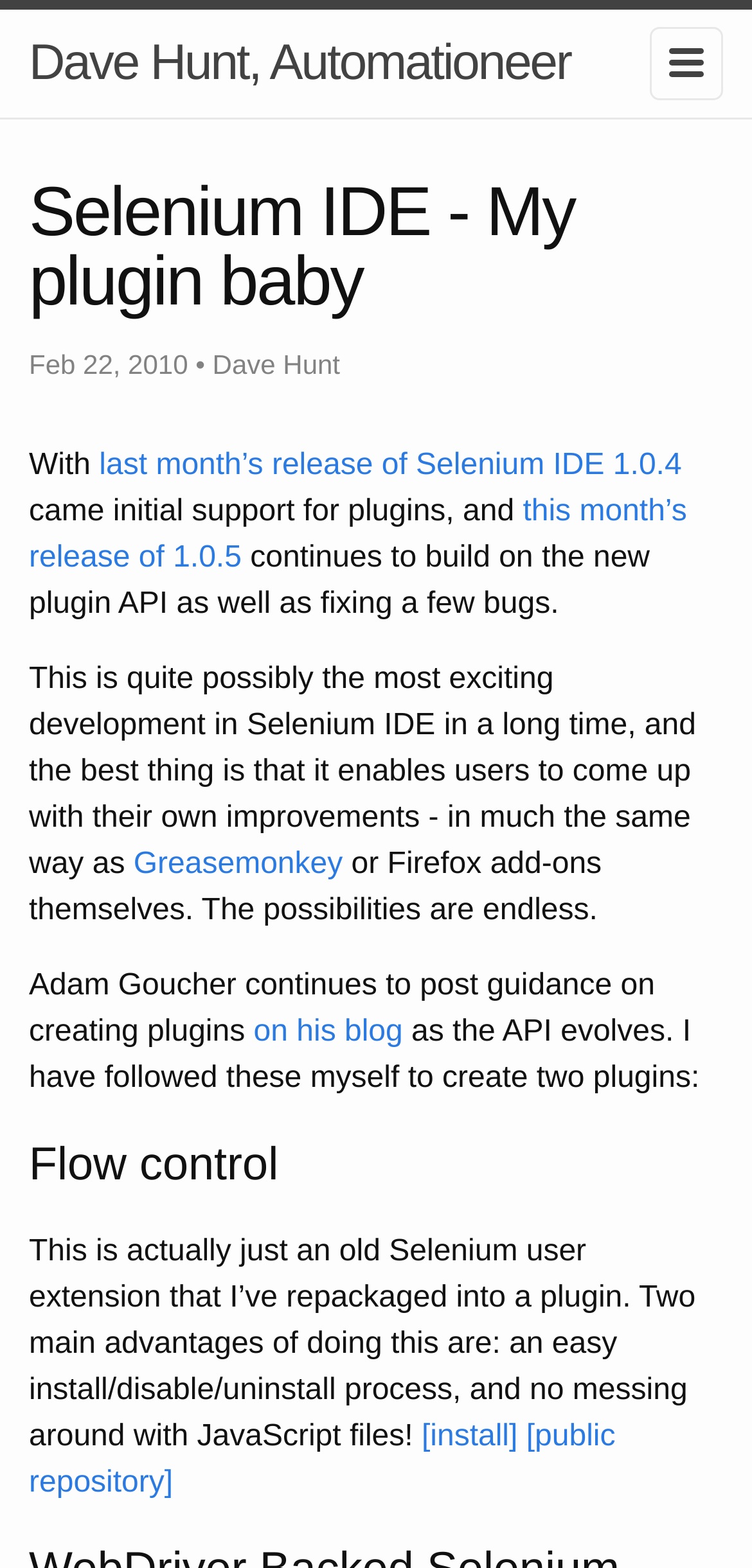Provide a brief response using a word or short phrase to this question:
What is the author's name?

Dave Hunt